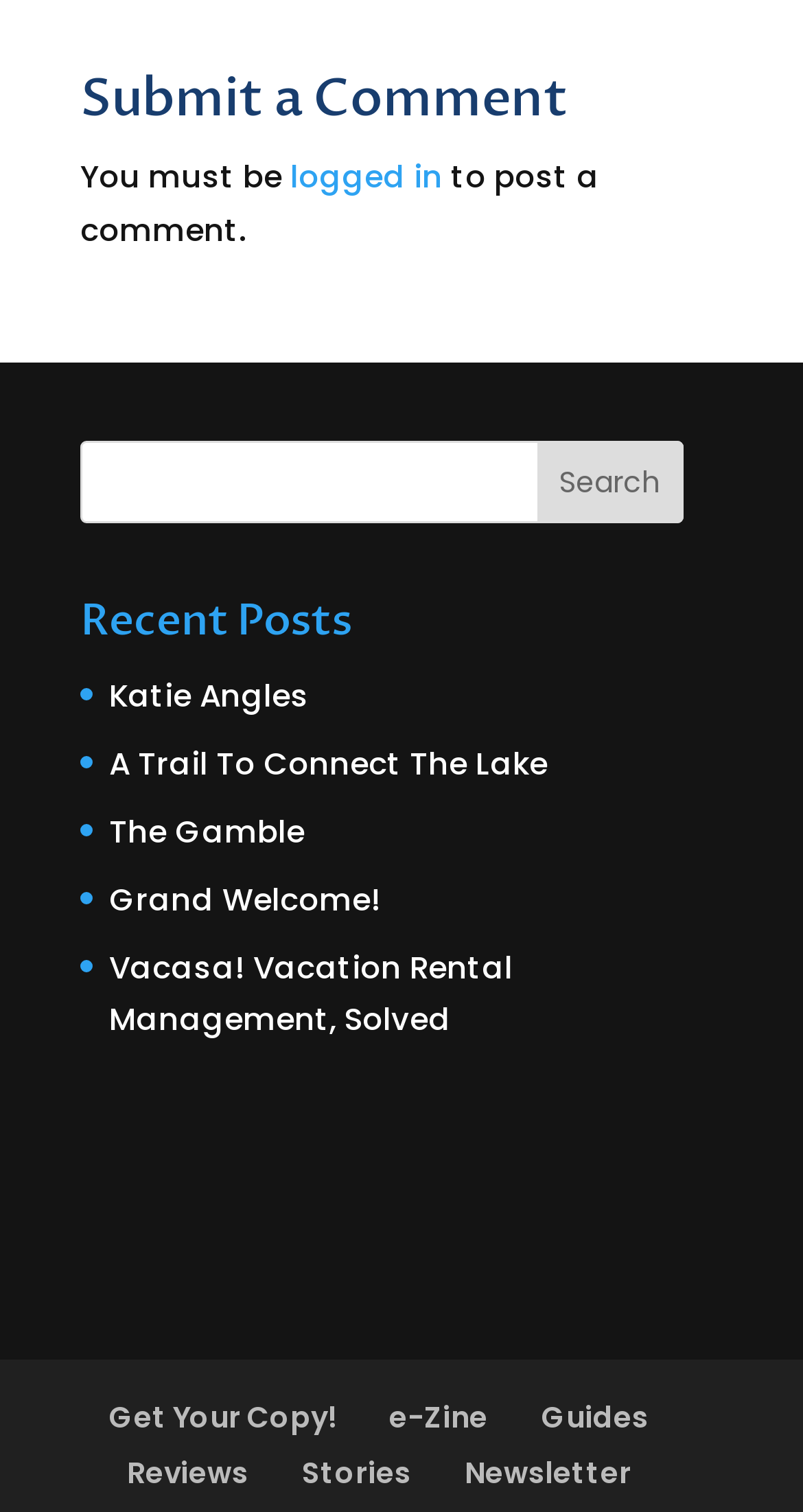Identify the coordinates of the bounding box for the element that must be clicked to accomplish the instruction: "Submit a comment".

[0.1, 0.045, 0.9, 0.1]